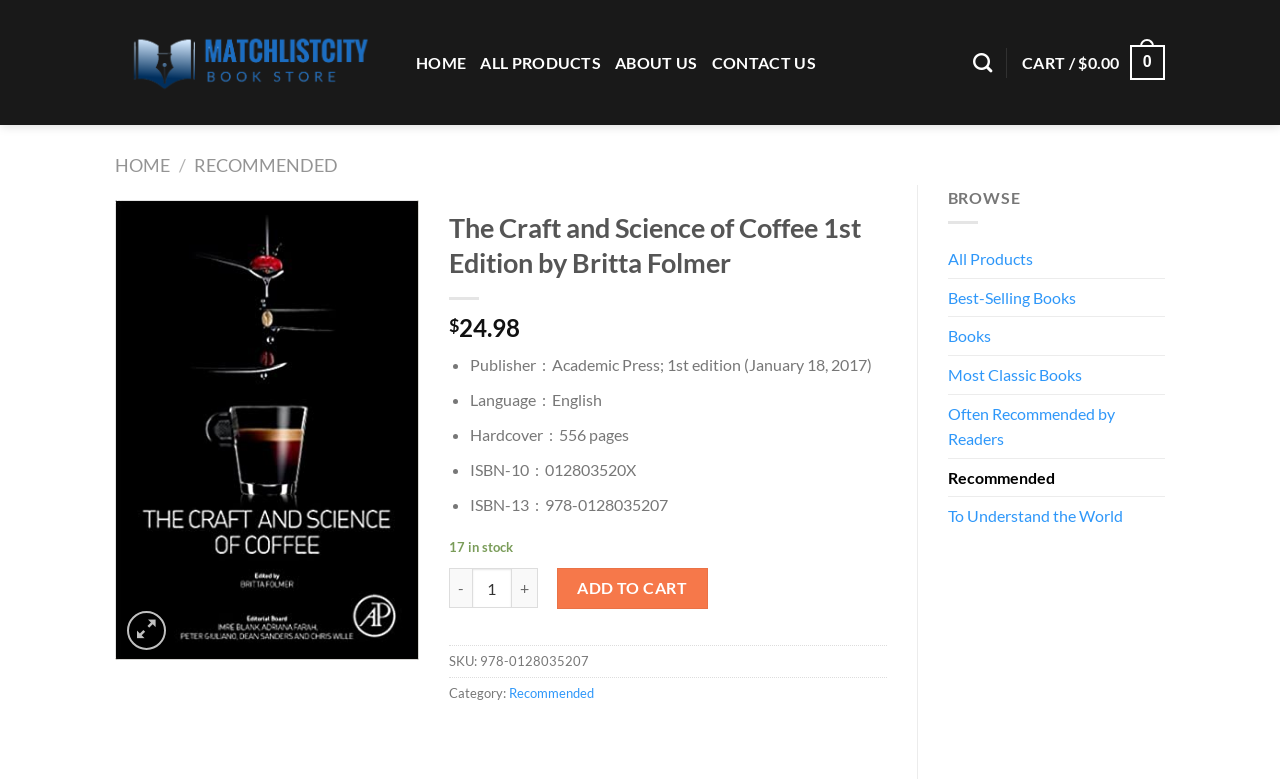What is the price of the book?
Please answer the question with a detailed response using the information from the screenshot.

The price of the book can be found in the product details section, where it is listed as '$24.98'.